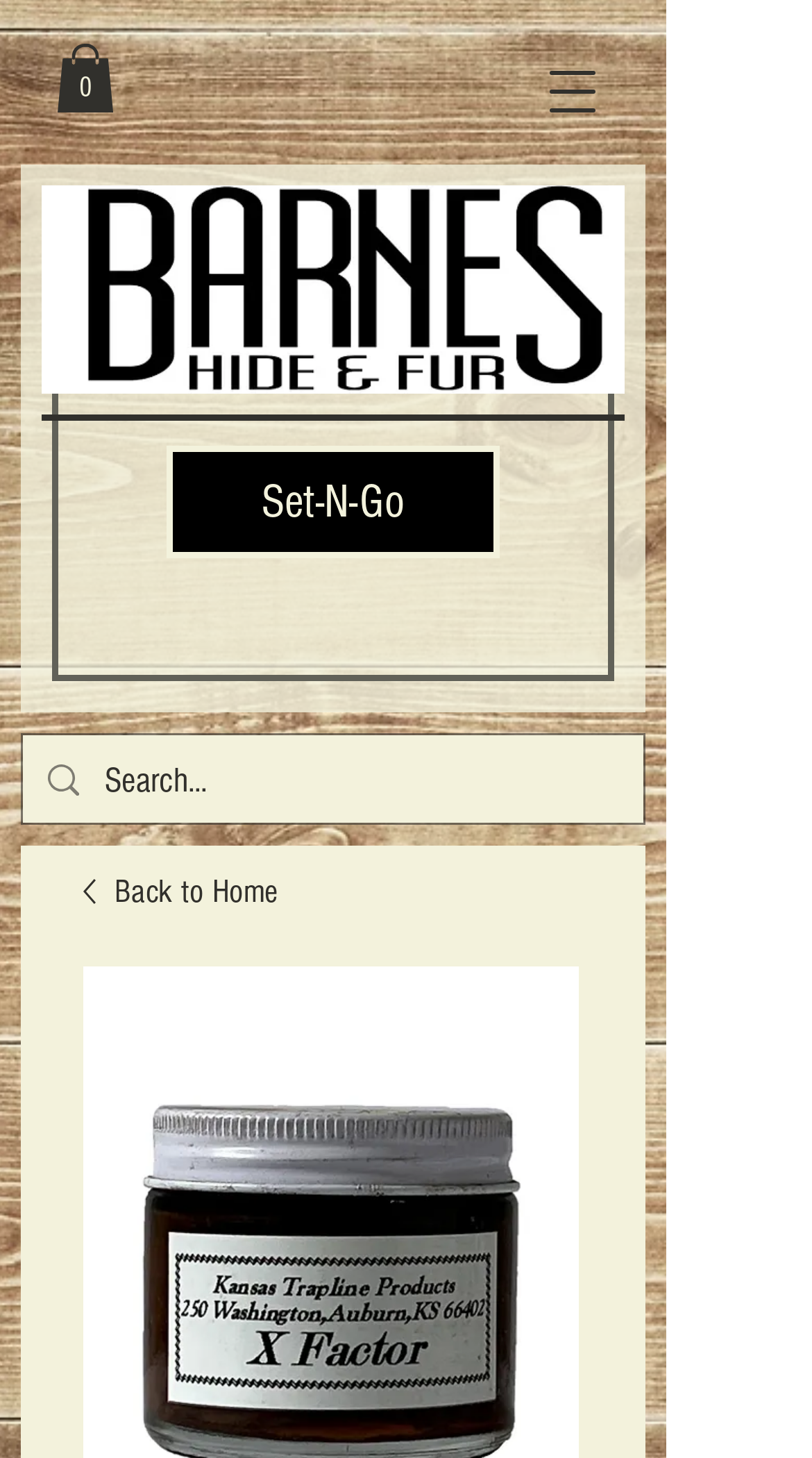Give a short answer using one word or phrase for the question:
What is the purpose of the button at the top right?

Open navigation menu